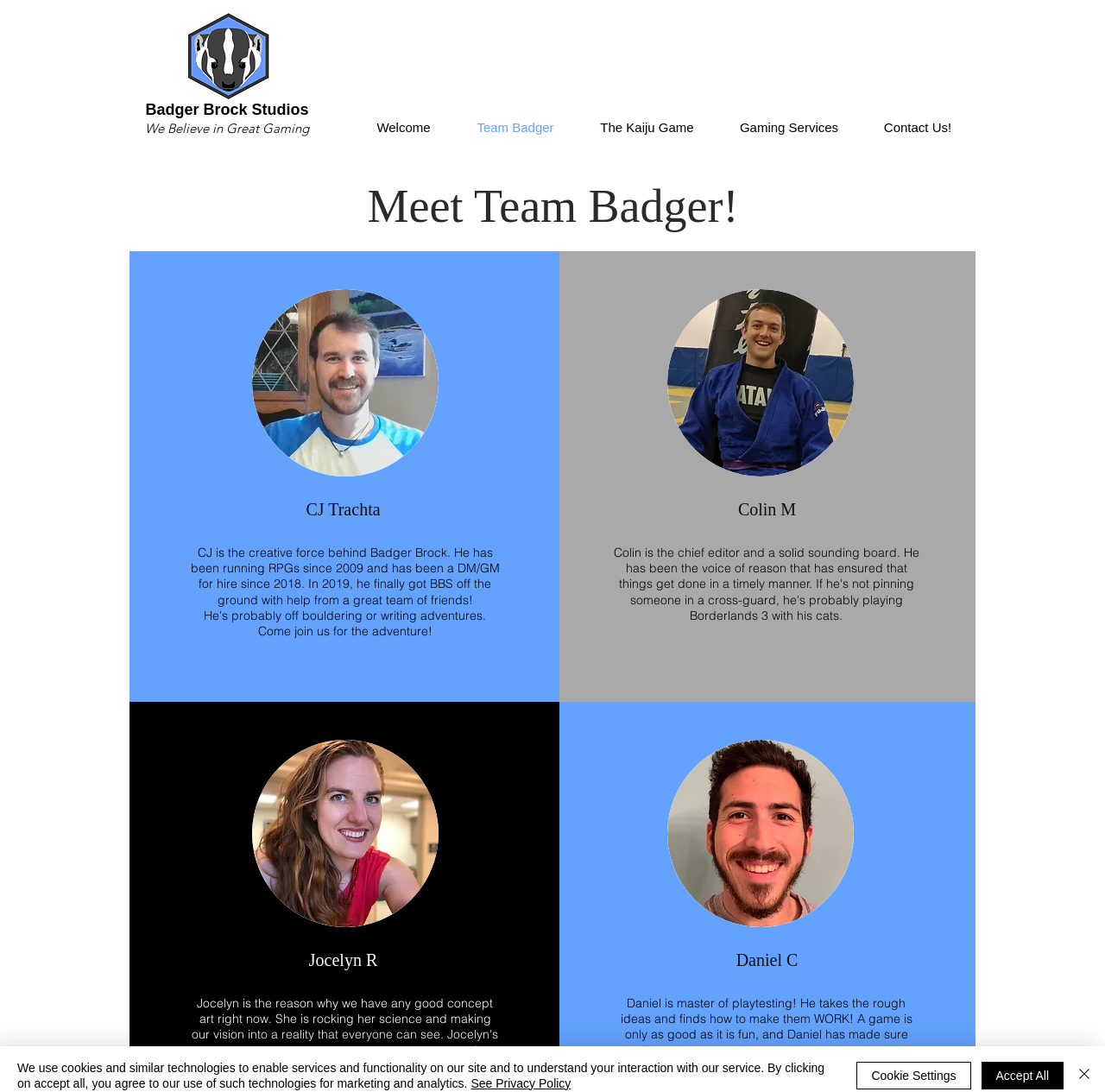How many team members are introduced on this page?
Kindly offer a detailed explanation using the data available in the image.

By examining the webpage, we can see that there are four team members introduced with their names and descriptions: CJ Trachta, Colin M, Jocelyn R, and Daniel C.